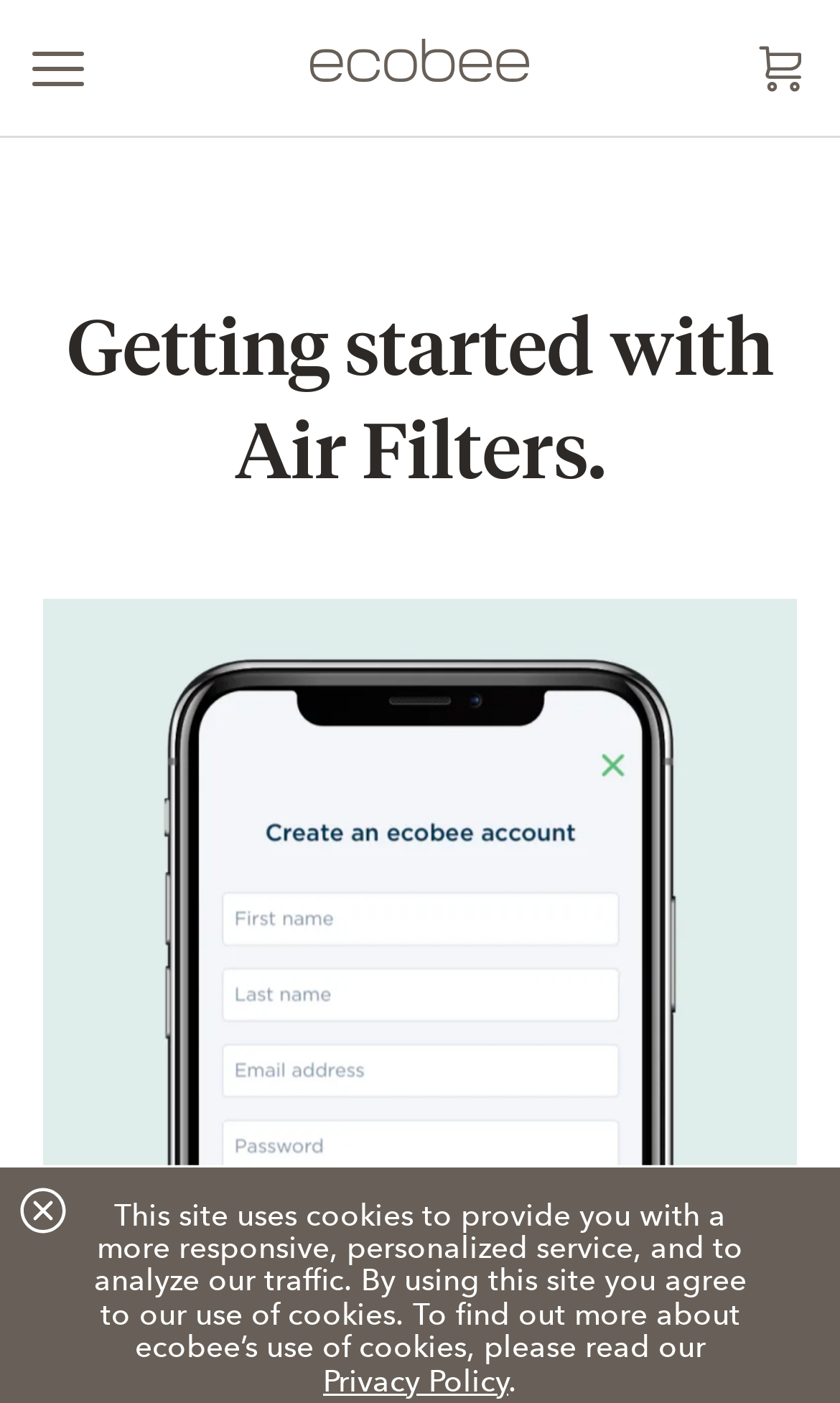Answer succinctly with a single word or phrase:
What is the logo of the website?

ecobee logo